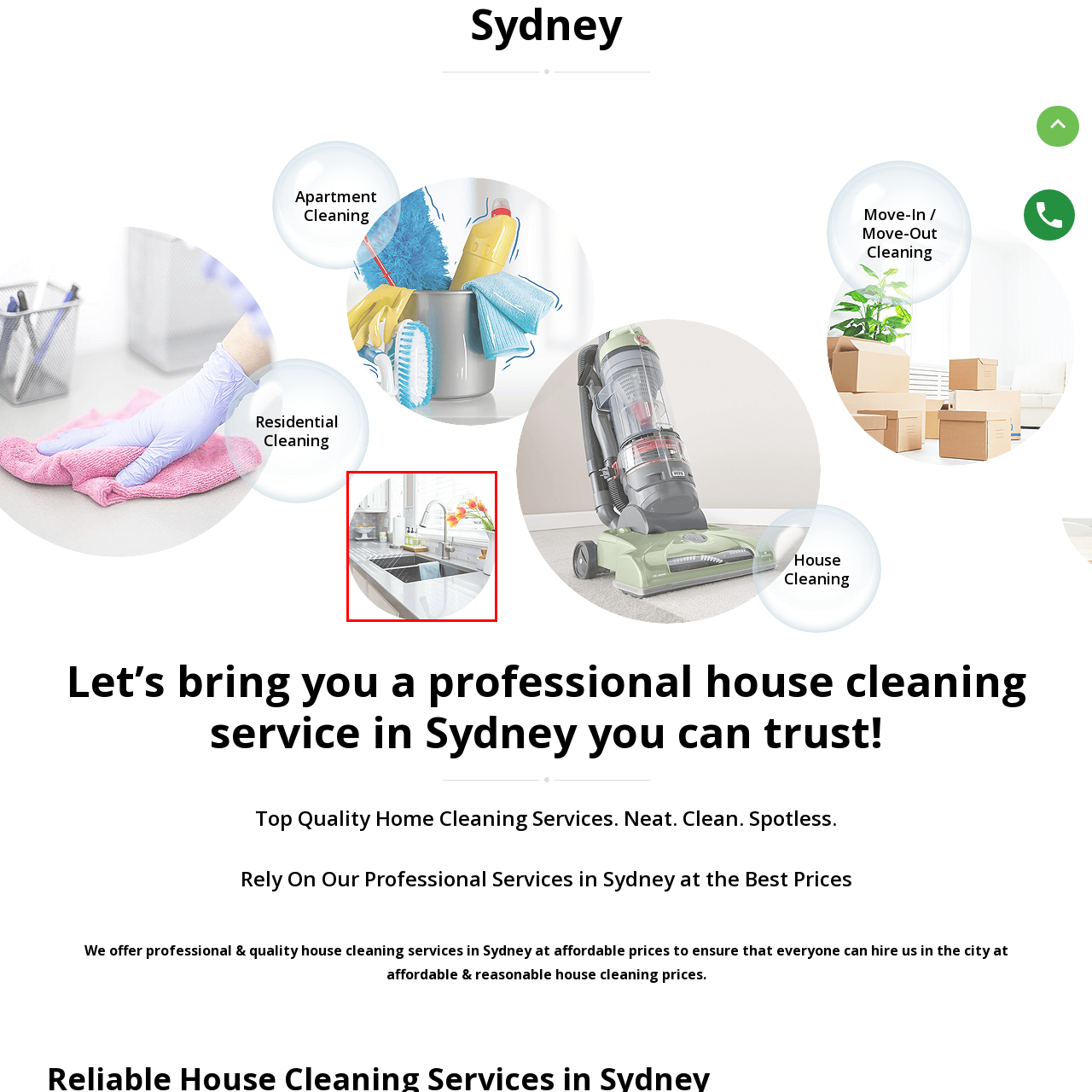What is above the sink?
Pay attention to the image surrounded by the red bounding box and respond to the question with a detailed answer.

According to the caption, above the sink, there is a contemporary faucet with an elegant curved neck, which not only adds style to the kitchen but also provides functionality.